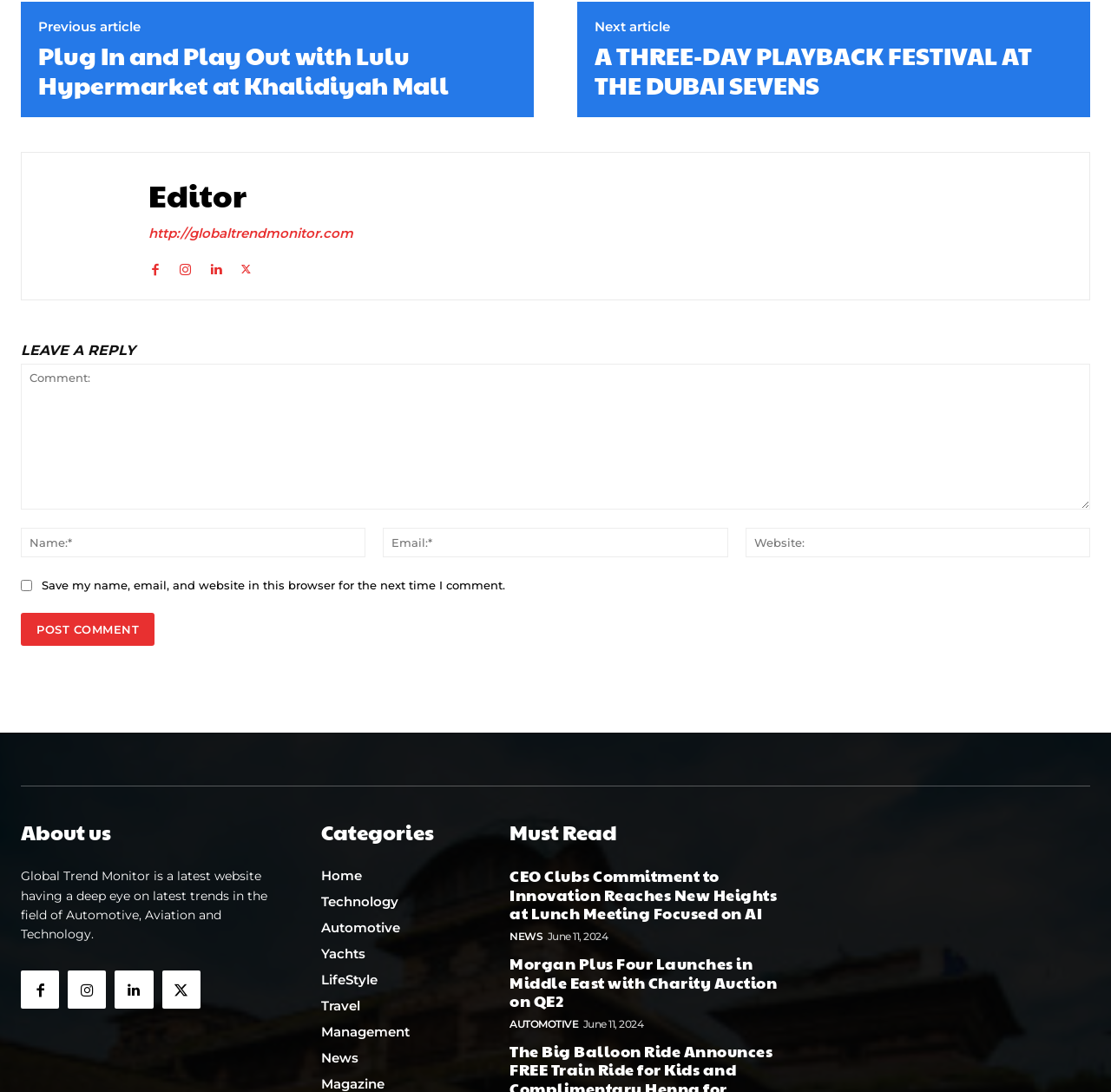What is the date of the second article?
Look at the image and answer the question using a single word or phrase.

June 11, 2024